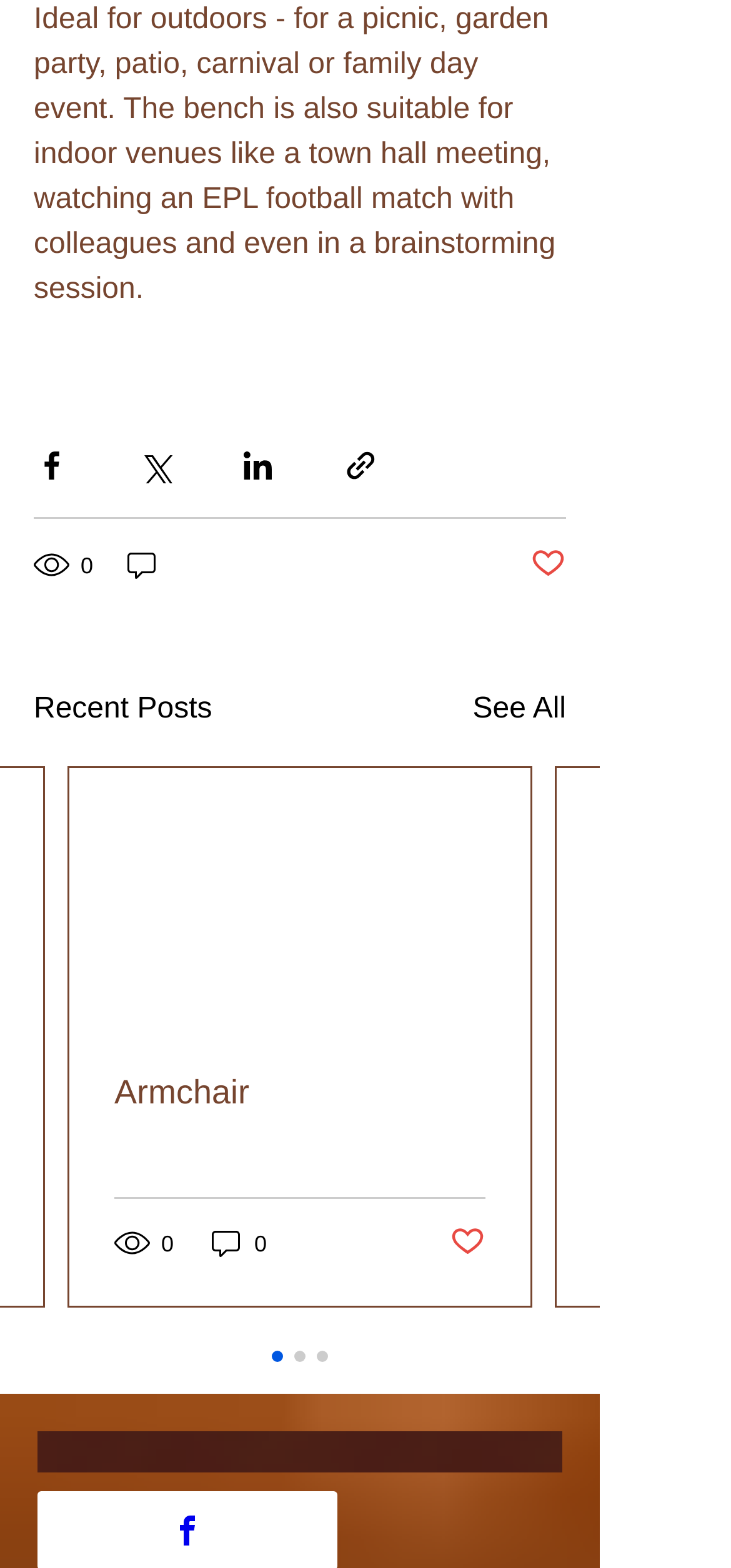Please specify the bounding box coordinates of the region to click in order to perform the following instruction: "Explore neck pain treatment options".

None